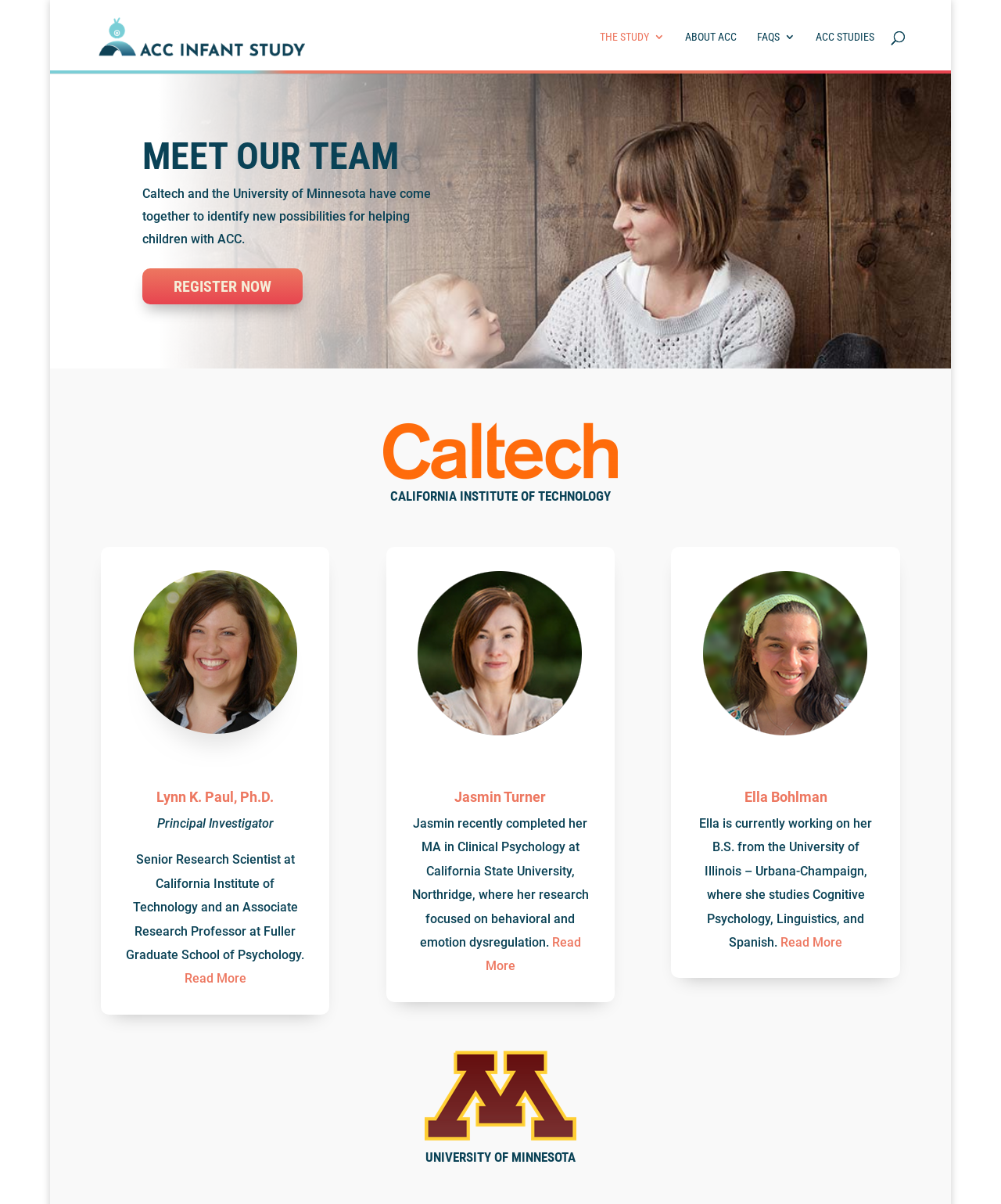Determine the bounding box coordinates of the clickable region to execute the instruction: "Click the ACC Infant and Child Study link". The coordinates should be four float numbers between 0 and 1, denoted as [left, top, right, bottom].

[0.098, 0.024, 0.305, 0.036]